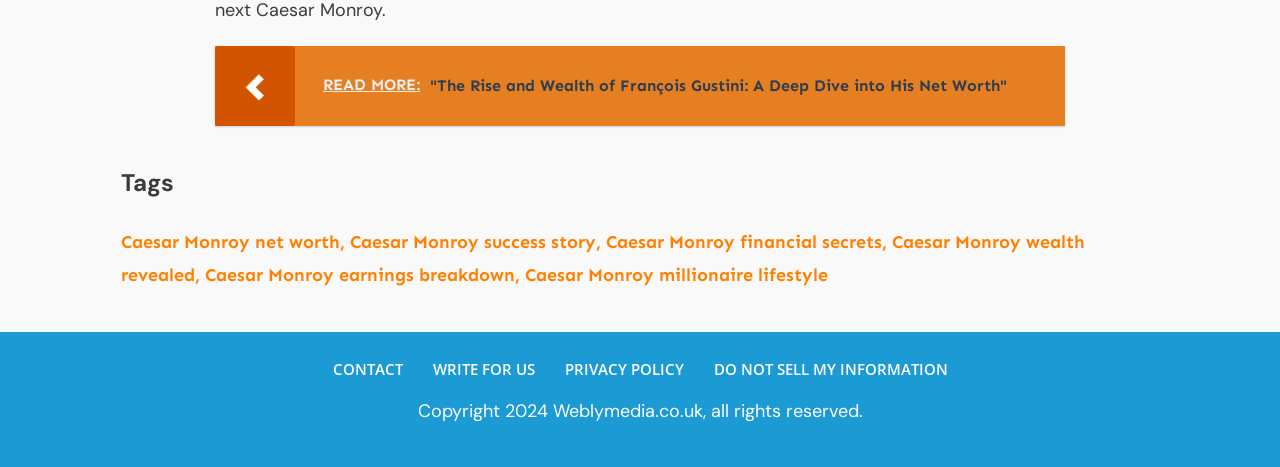What is the name of the website?
Use the screenshot to answer the question with a single word or phrase.

Weblymedia.co.uk